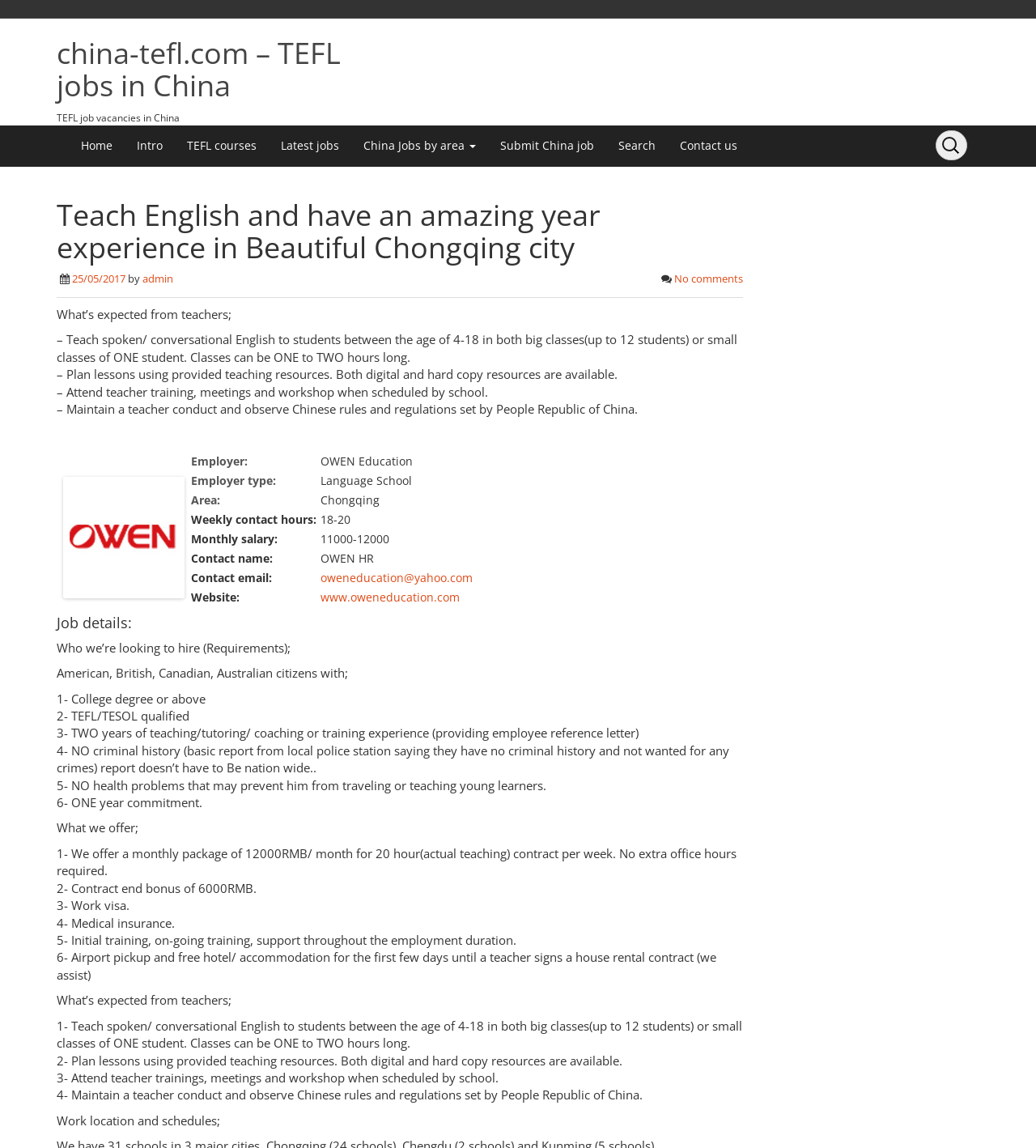Please identify the bounding box coordinates of the element I need to click to follow this instruction: "Submit a China job".

[0.471, 0.109, 0.585, 0.145]